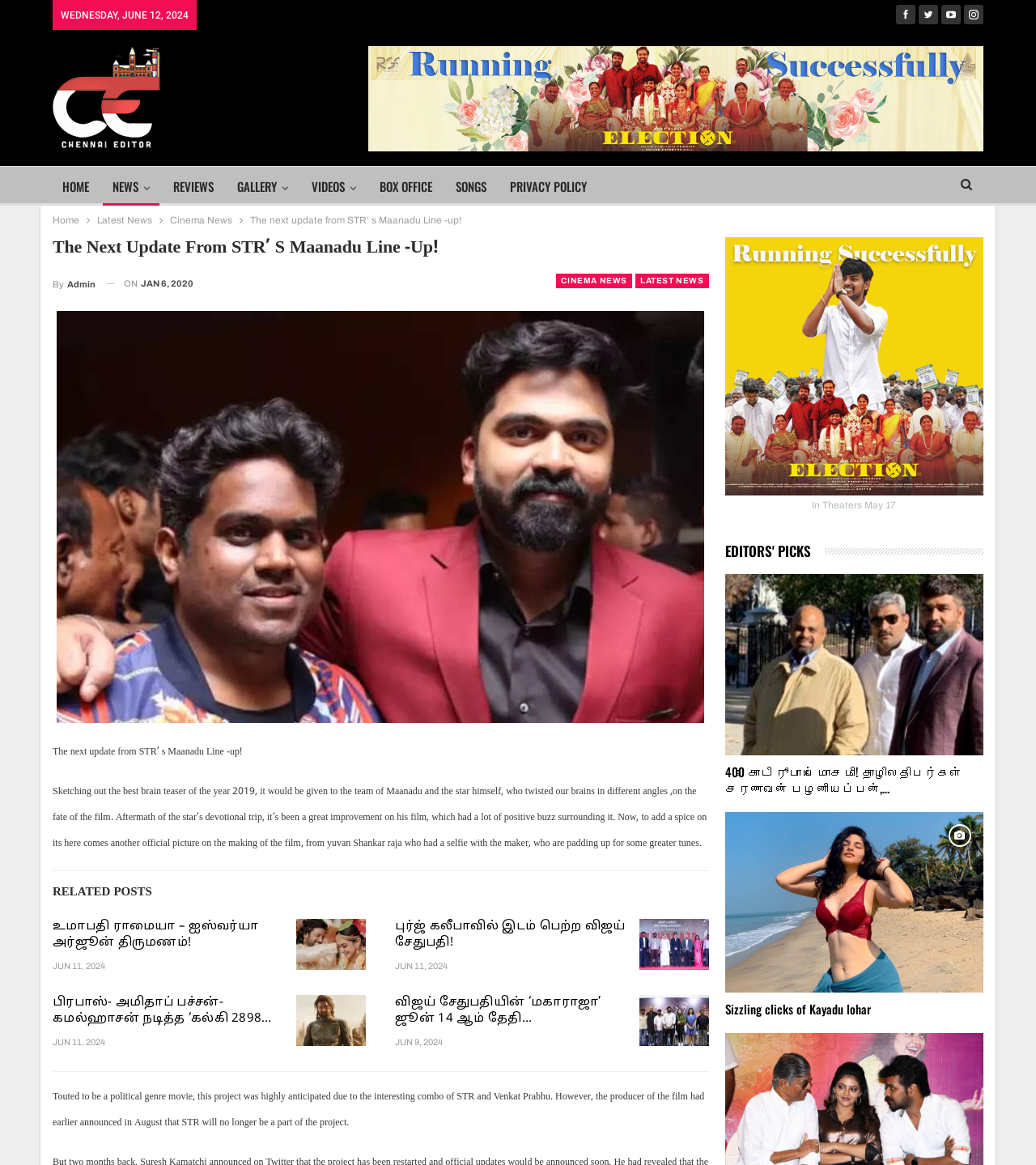Highlight the bounding box coordinates of the region I should click on to meet the following instruction: "View the 'CINEMA NEWS' article".

[0.537, 0.235, 0.61, 0.247]